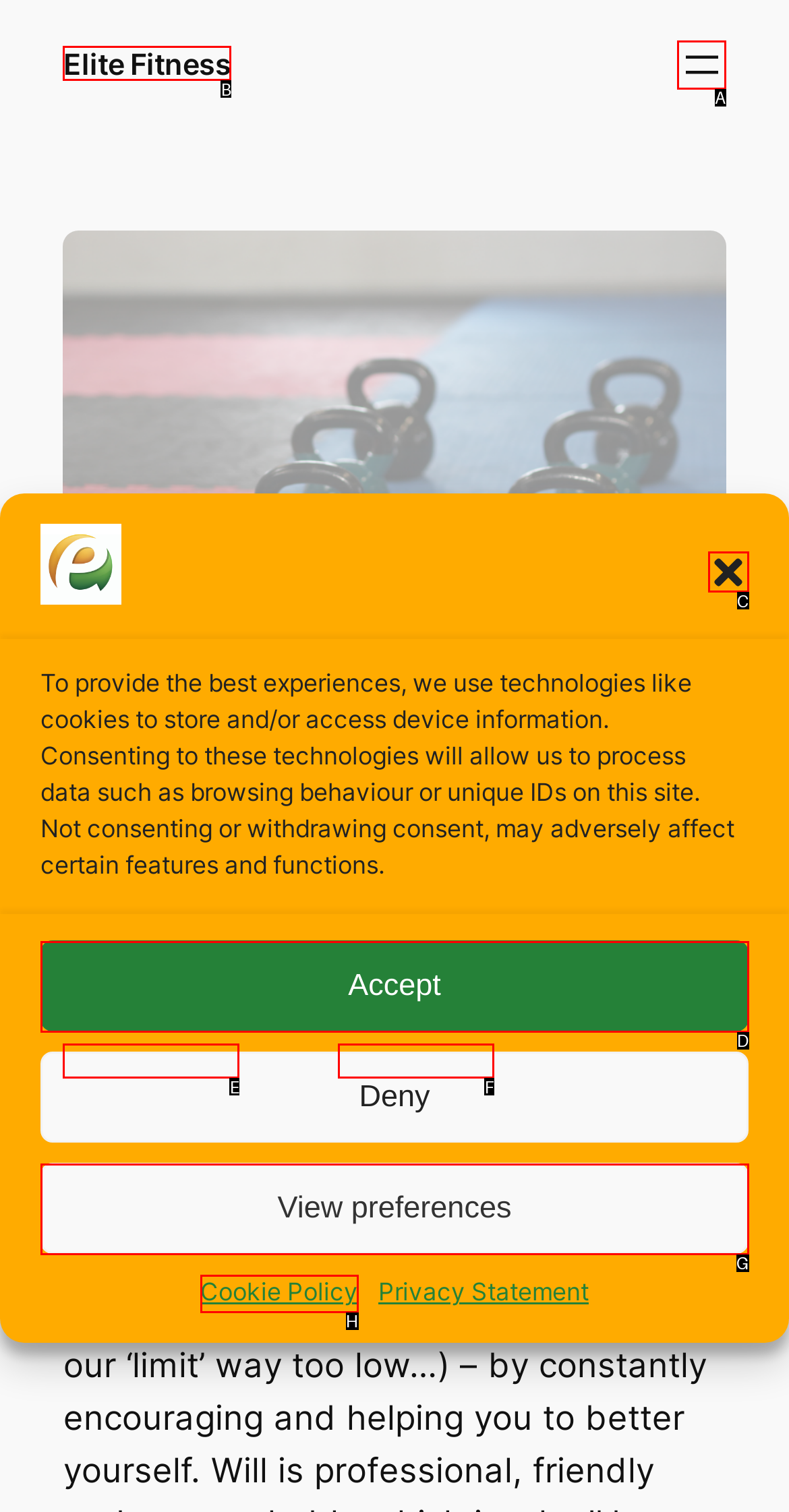Given the element description: Feb 20, 2020
Pick the letter of the correct option from the list.

E